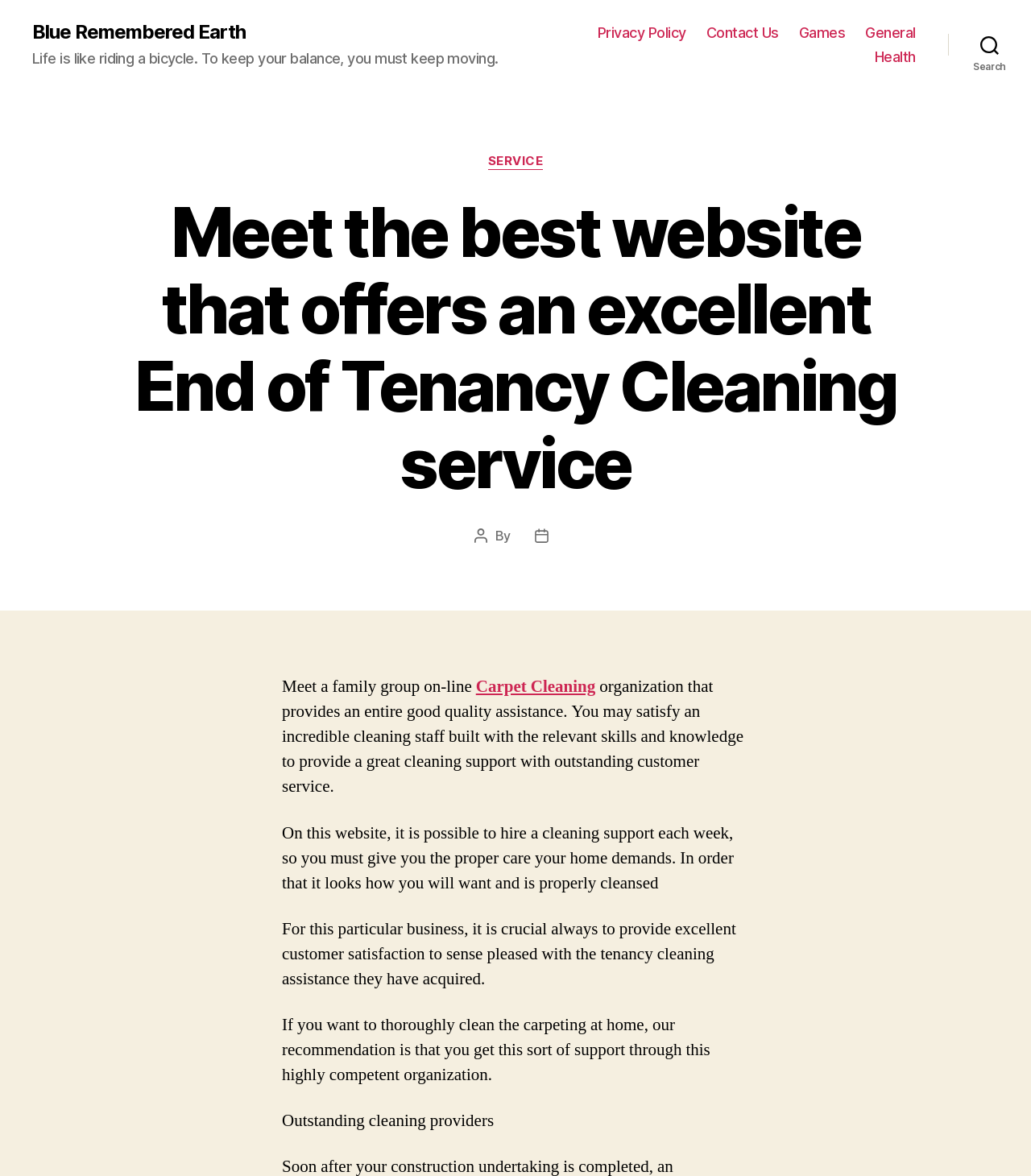What is the focus of the company's customer service?
Give a one-word or short phrase answer based on the image.

Excellent customer satisfaction